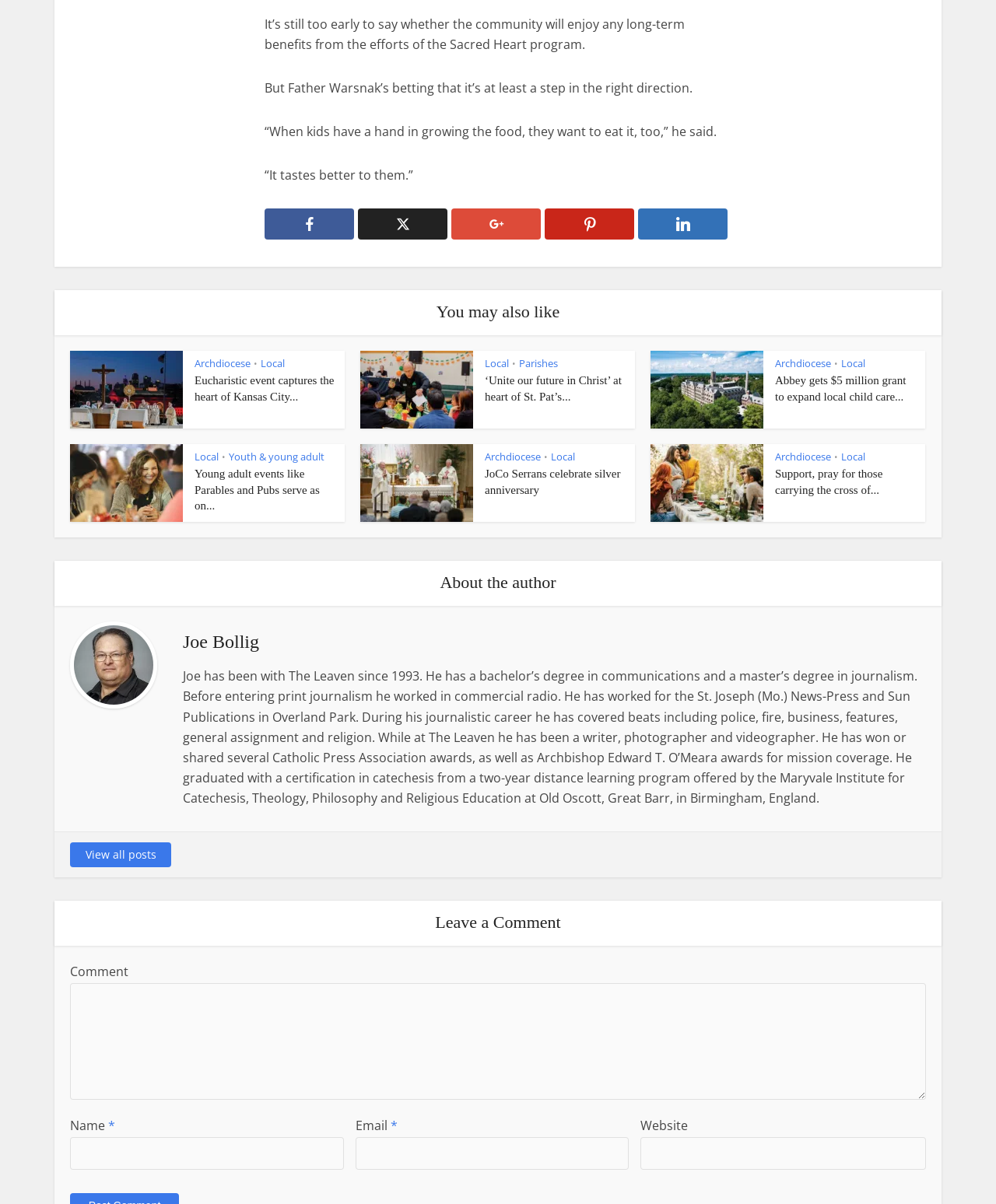What is the name of the author of the article?
Using the visual information from the image, give a one-word or short-phrase answer.

Joe Bollig